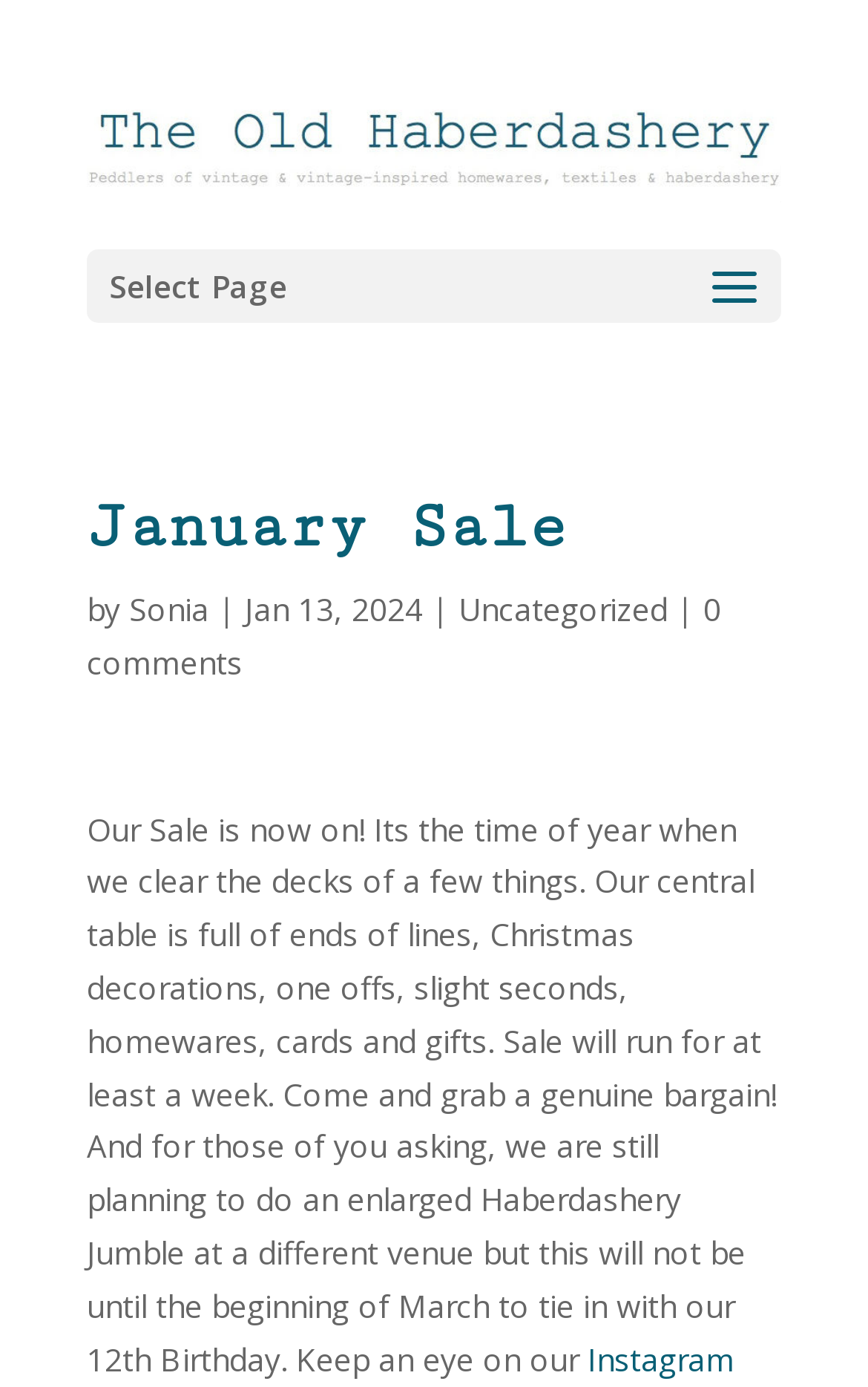What is the name of the author of this post?
Using the image, respond with a single word or phrase.

Sonia